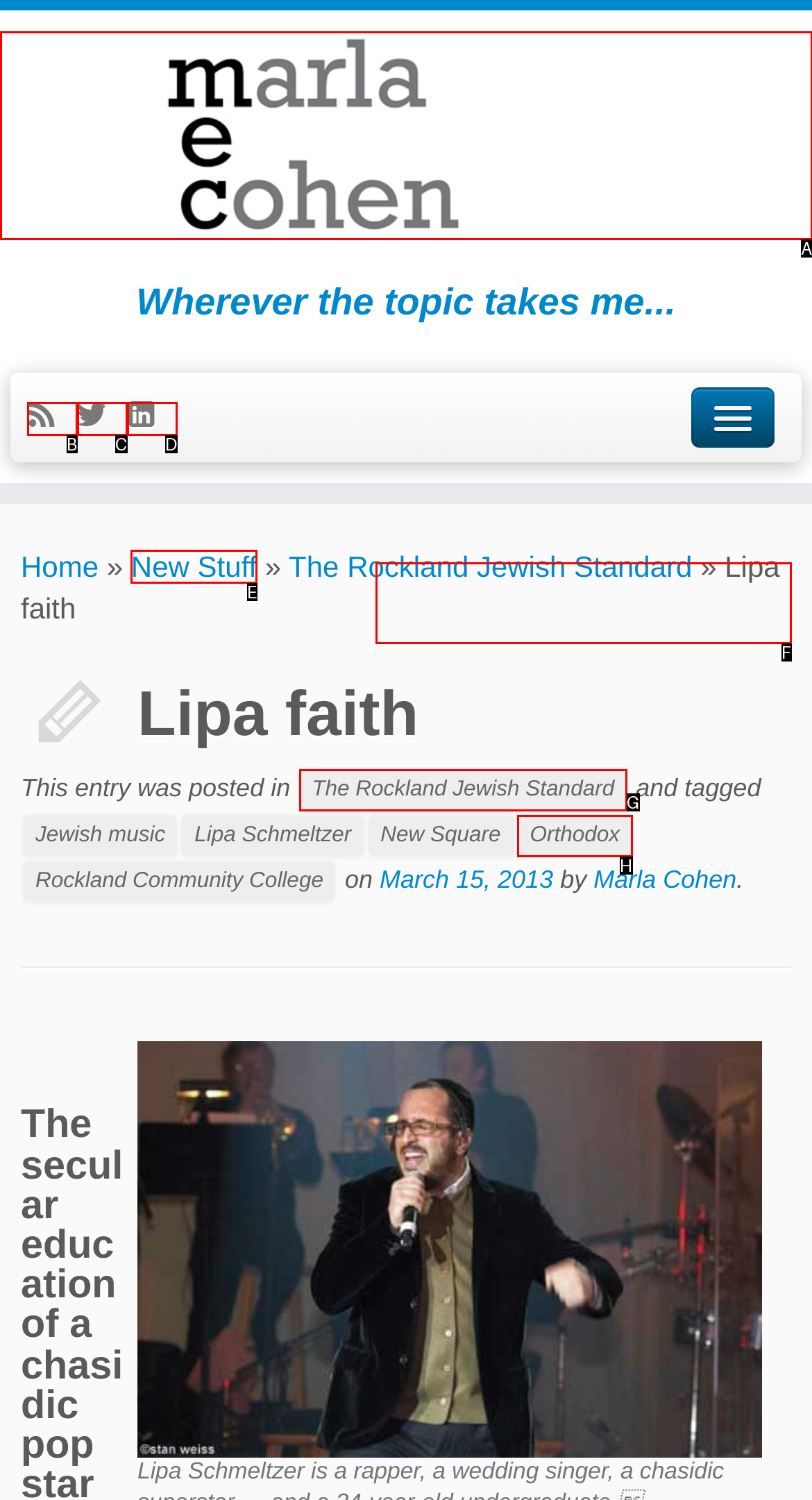Find the option that best fits the description: The Rockland Jewish Standard. Answer with the letter of the option.

G